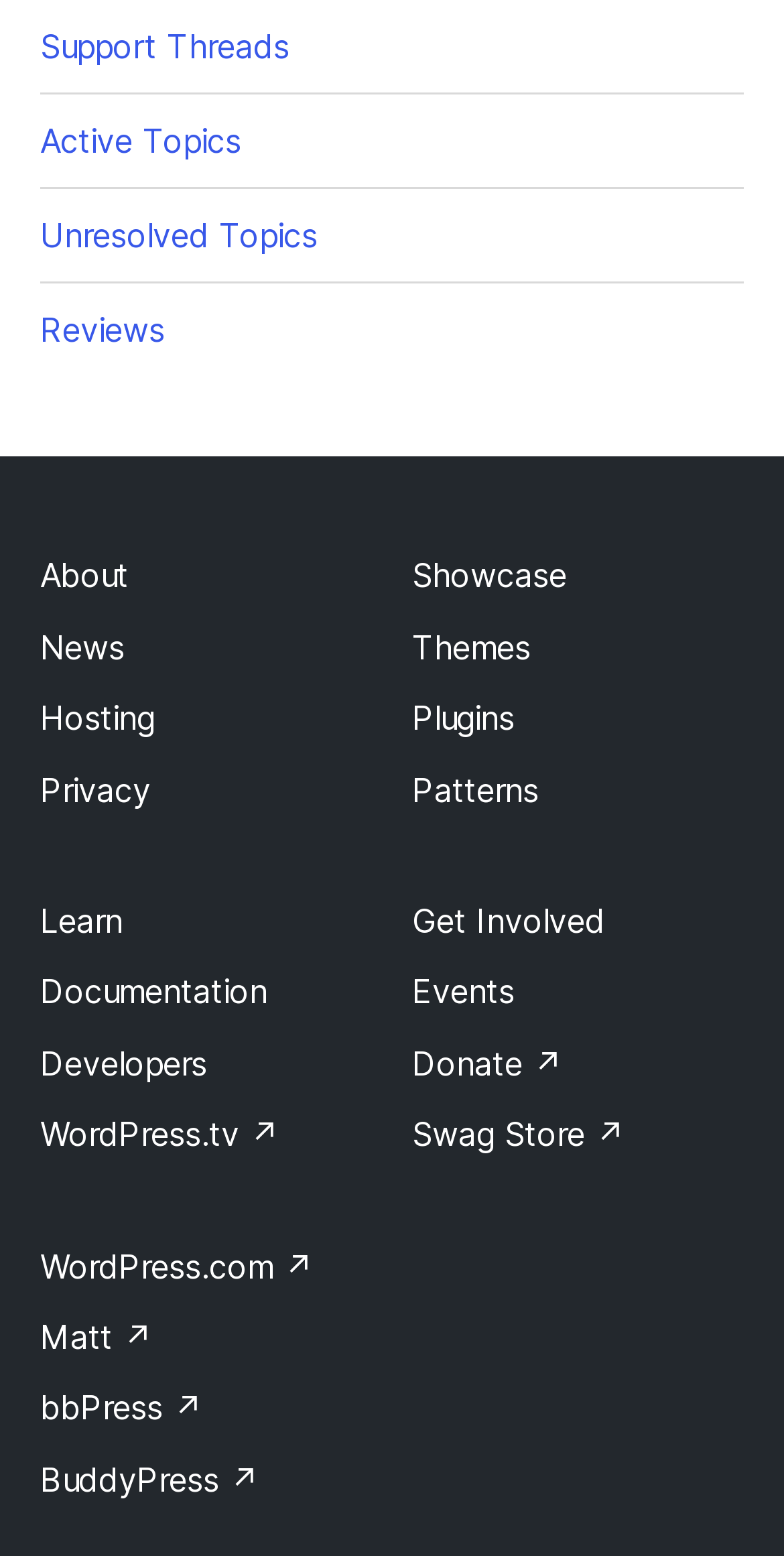Please identify the bounding box coordinates of the element I should click to complete this instruction: 'Visit WordPress.com'. The coordinates should be given as four float numbers between 0 and 1, like this: [left, top, right, bottom].

[0.051, 0.801, 0.4, 0.826]